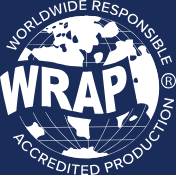Explain what is happening in the image with as much detail as possible.

The image features the logo of WRAP (Worldwide Responsible Accredited Production), prominently displayed against a deep blue background. The logo includes a stylized globe, emphasizing the organization's global commitment to ethical practices in manufacturing. Surrounding the globe are the words "WORLDWIDE RESPONSIBLE ACCREDITED PRODUCTION," indicating the organization's focus on promoting safe and sustainable production standards. This certification program aims to enhance workers' rights and welfare in various industries, making it a vital resource for businesses striving to improve their operations and adhere to high ethical standards.